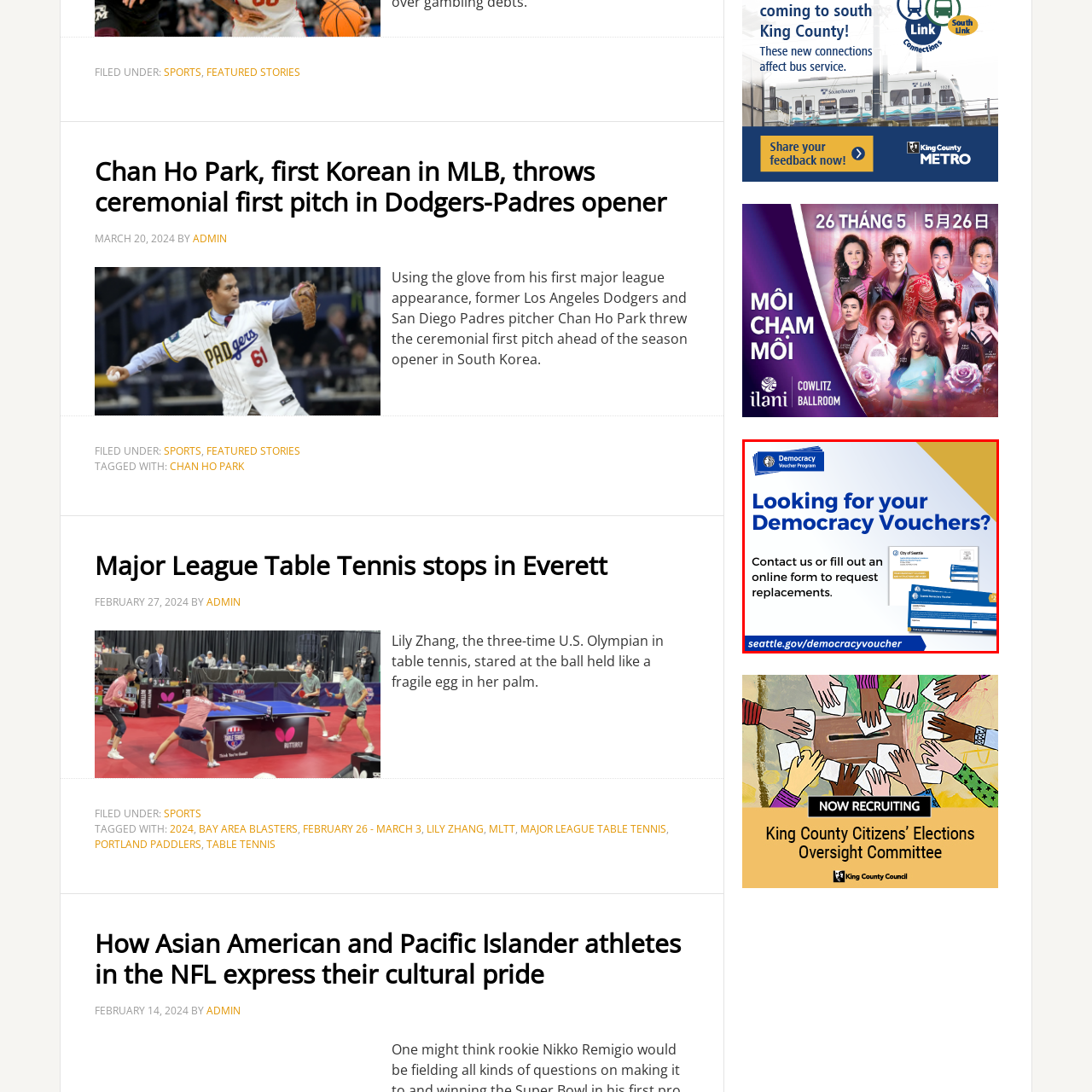Explain in detail what is happening in the image that is surrounded by the red box.

This promotional image from the Seattle Democracy Voucher Program addresses residents and voters, inquiring if they are in need of their Democracy Vouchers. The message encourages individuals to either contact the program directly or fill out an online form to request replacements for lost vouchers. The design features a clear and engaging layout with the slogan "Looking for your Democracy Vouchers?" prominently displayed, accompanied by visuals of the vouchers themselves. The graphic utilizes a color scheme of blue, yellow, and white, creating a visually appealing contrast. The bottom of the image provides the website address, directing individuals to seattle.gov/democracyvoucher for more information.